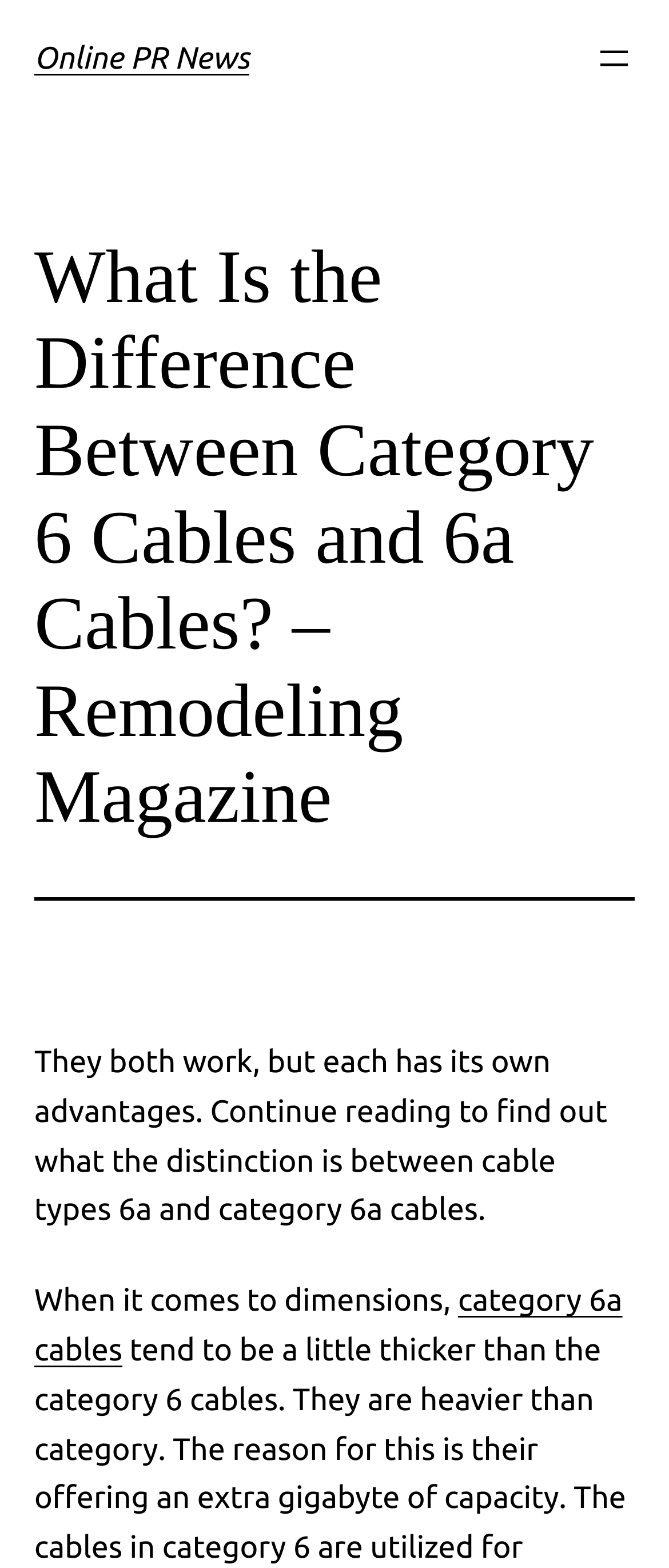Identify the headline of the webpage and generate its text content.

Online PR News